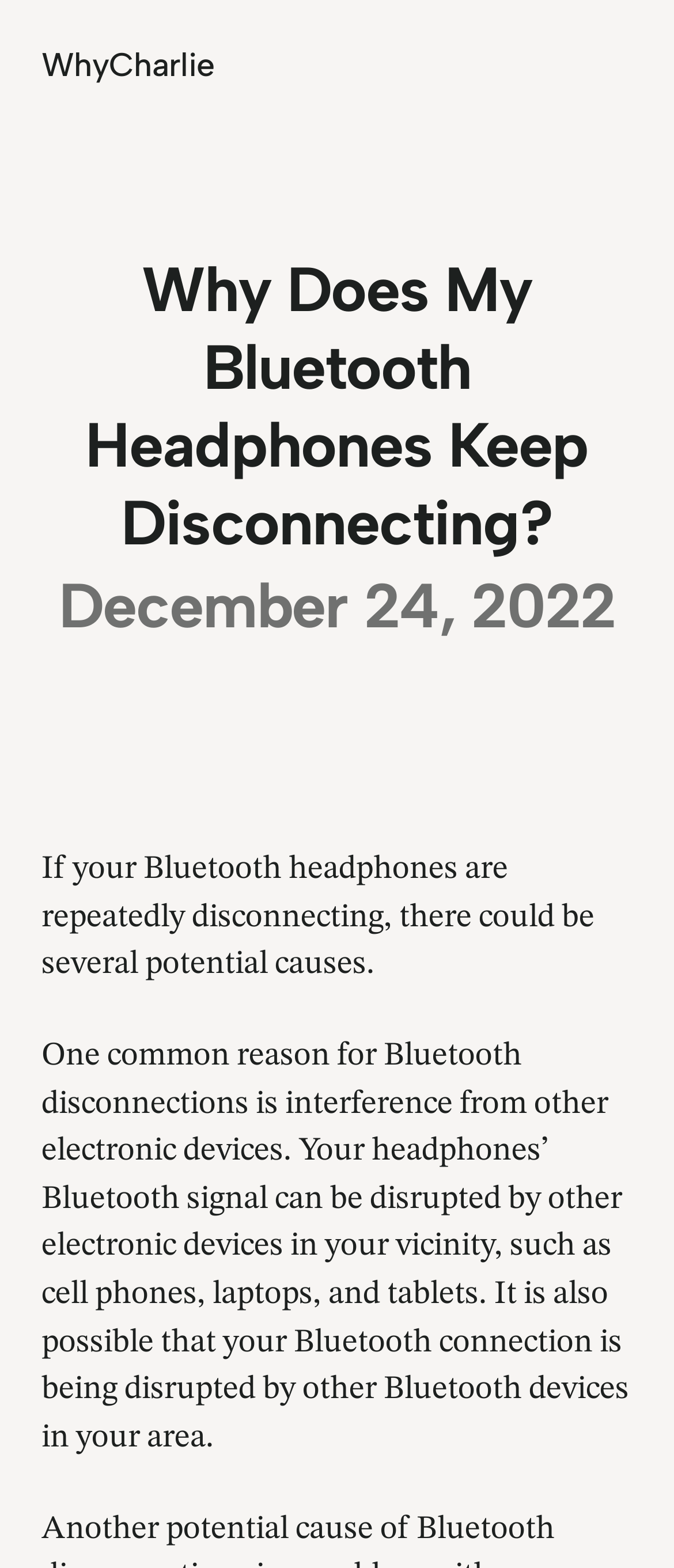What is the date of the article?
Observe the image and answer the question with a one-word or short phrase response.

December 24, 2022